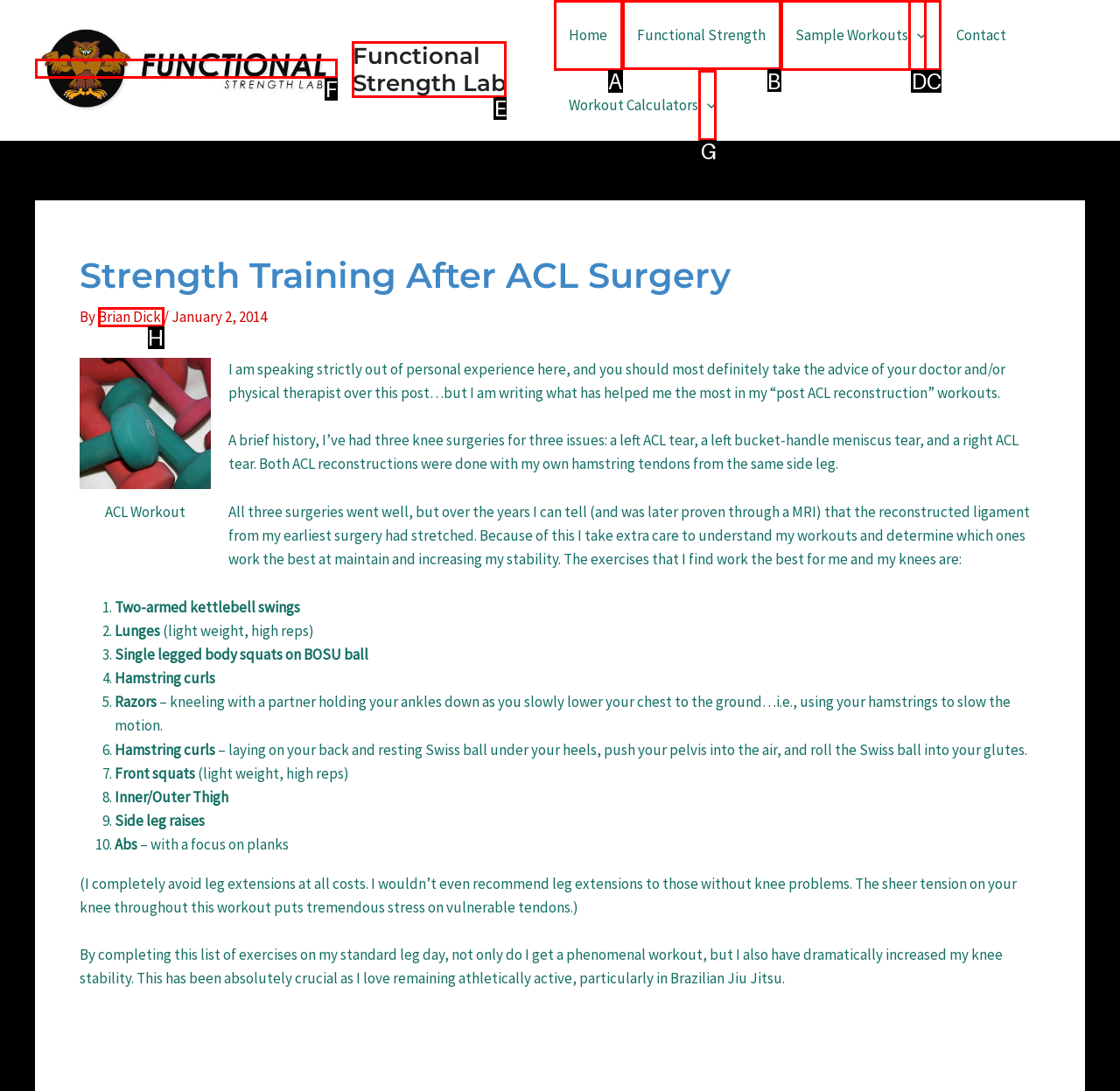Identify which lettered option to click to carry out the task: Click on the 'Functional Strength' link. Provide the letter as your answer.

B